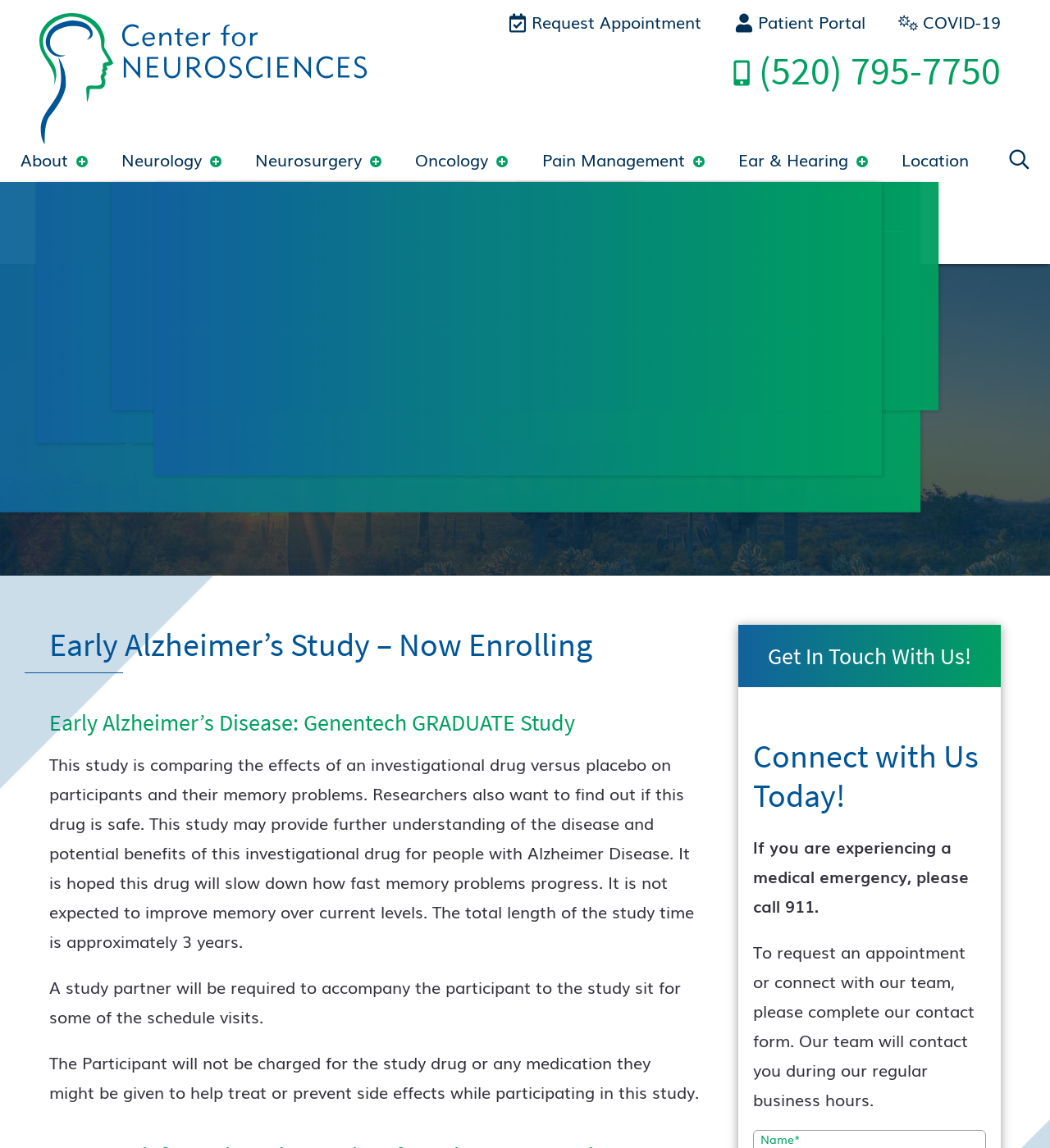Could you find the bounding box coordinates of the clickable area to complete this instruction: "View the 'Clinical Research Trials' page"?

[0.173, 0.187, 0.325, 0.217]